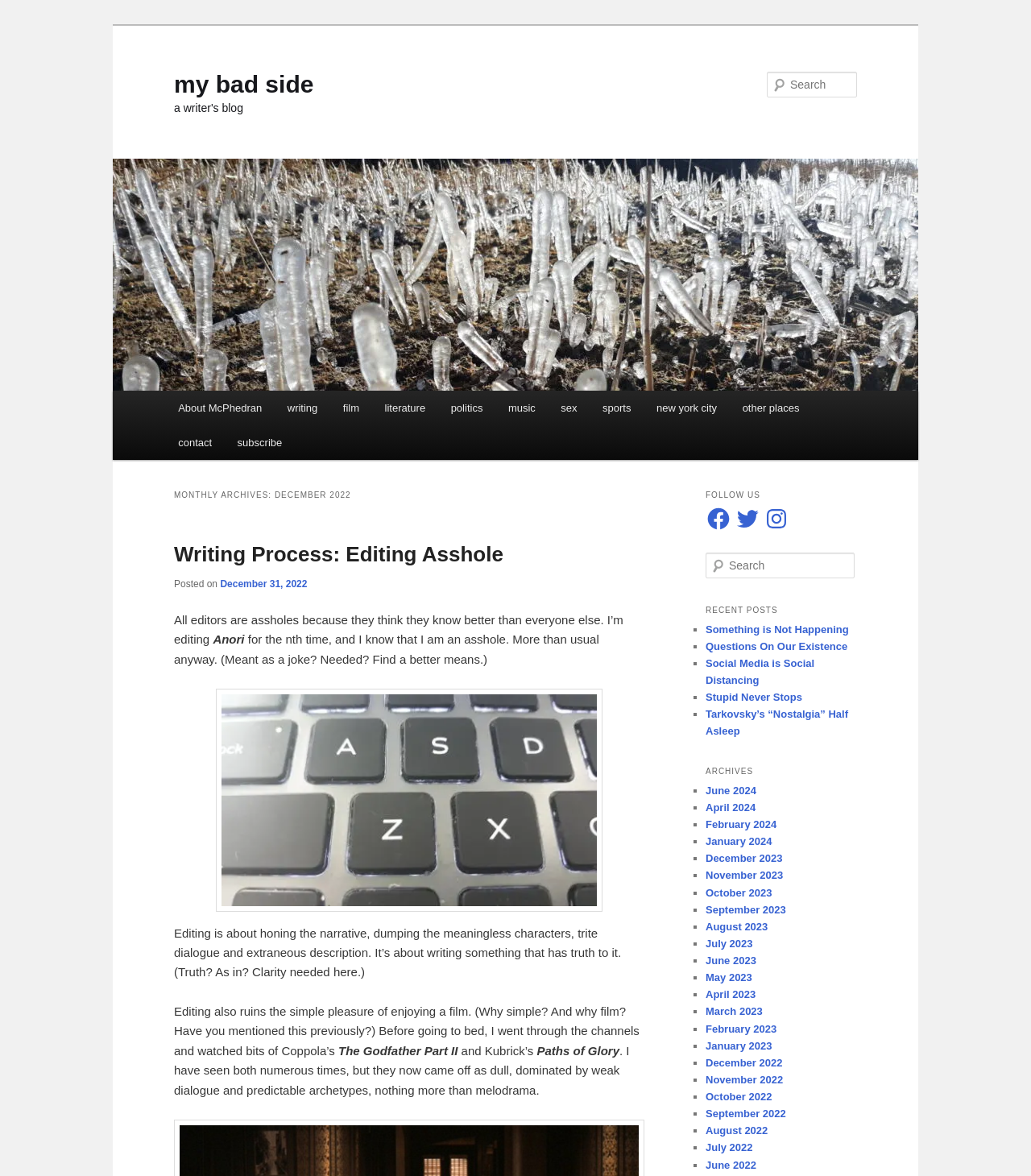Could you highlight the region that needs to be clicked to execute the instruction: "Read Writing Process: Editing Asshole post"?

[0.169, 0.461, 0.488, 0.481]